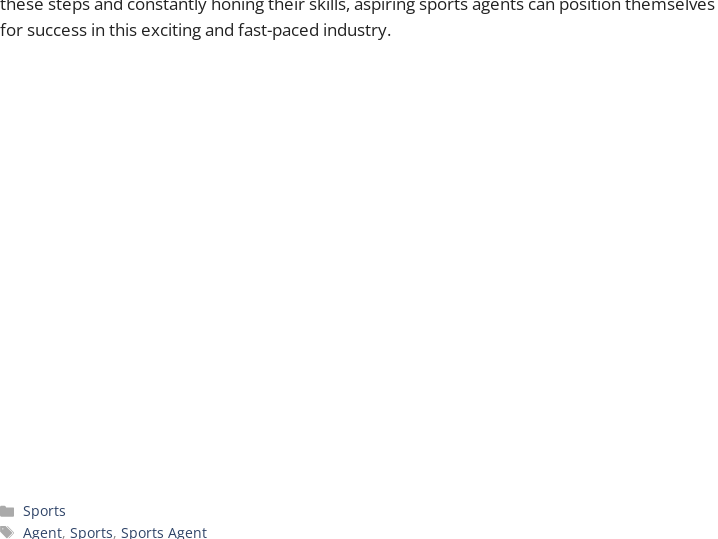Given the content of the image, can you provide a detailed answer to the question?
What is the main topic of discussion?

The main topic of discussion on the page is the challenges faced by sports agents, including client management, contract negotiations, and the complexities of legal and business matters, which is supported by the YouTube video player and the surrounding text.